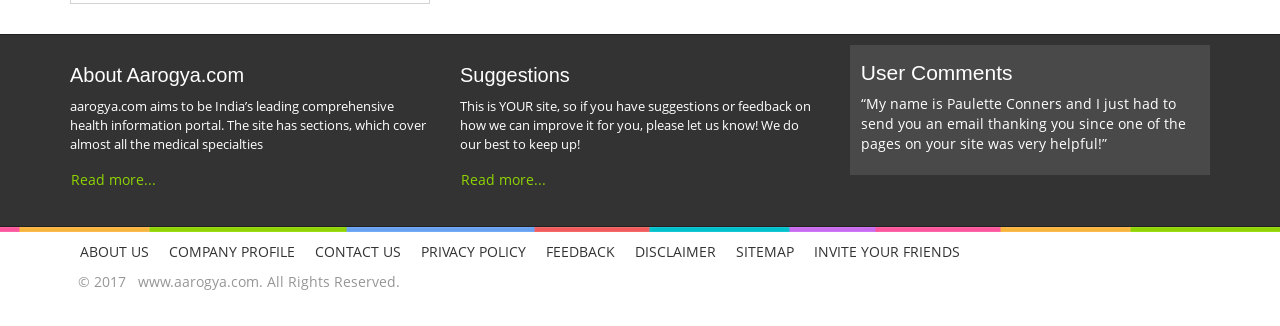Using the information in the image, could you please answer the following question in detail:
What is the copyright year of the website?

The static text '© 2017' at the bottom of the webpage indicates that the copyright year of the website is 2017.